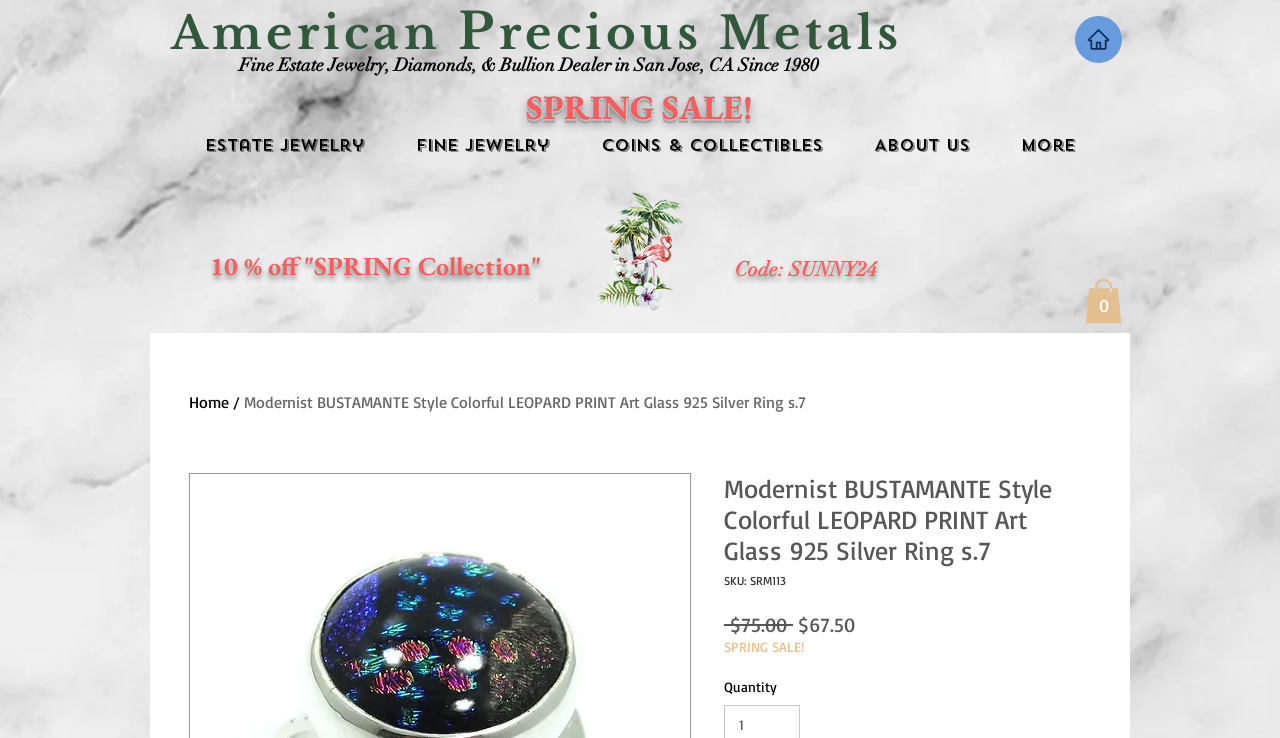What is the material of the ring?
Look at the image and respond with a single word or a short phrase.

925 Silver